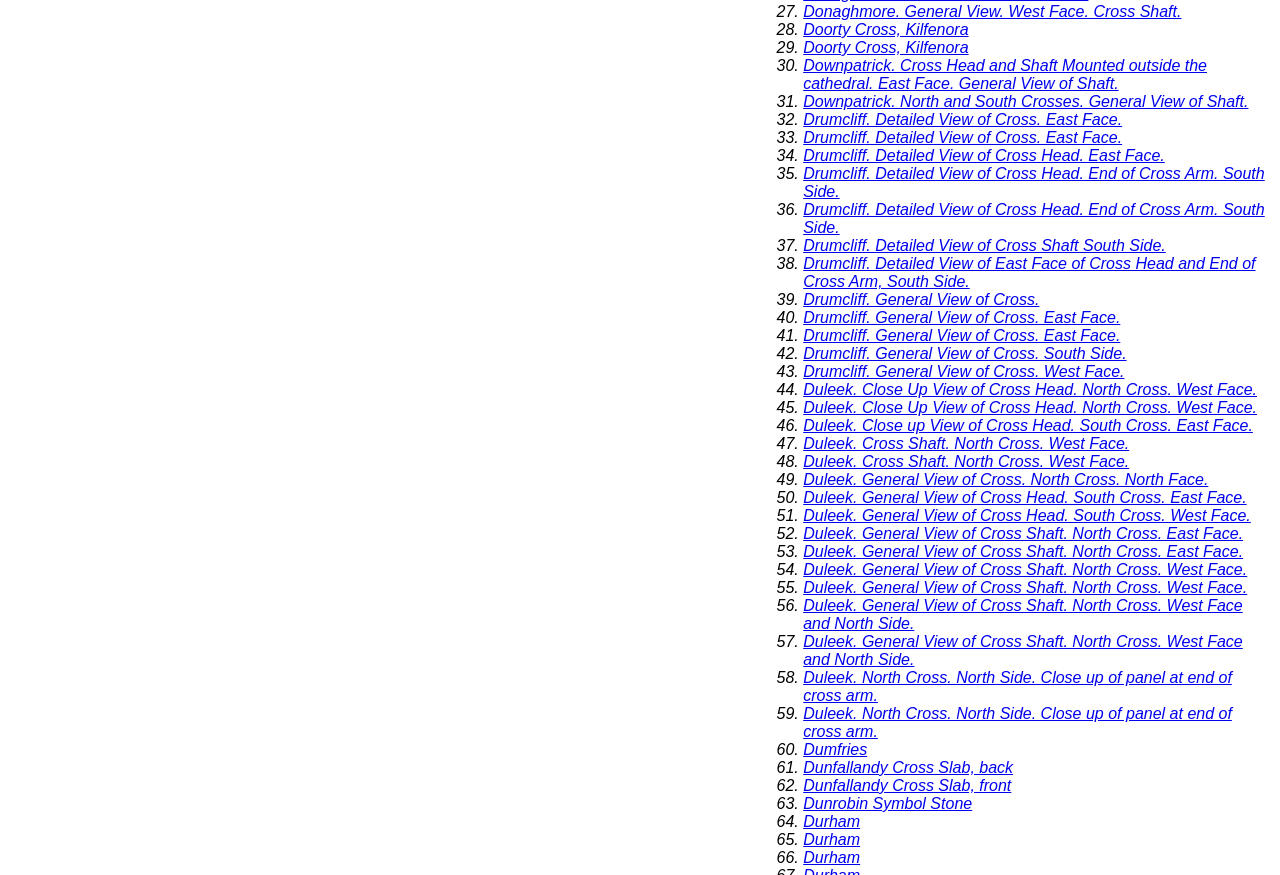Please find the bounding box coordinates in the format (top-left x, top-left y, bottom-right x, bottom-right y) for the given element description. Ensure the coordinates are floating point numbers between 0 and 1. Description: Dunfallandy Cross Slab, front

[0.627, 0.888, 0.79, 0.907]